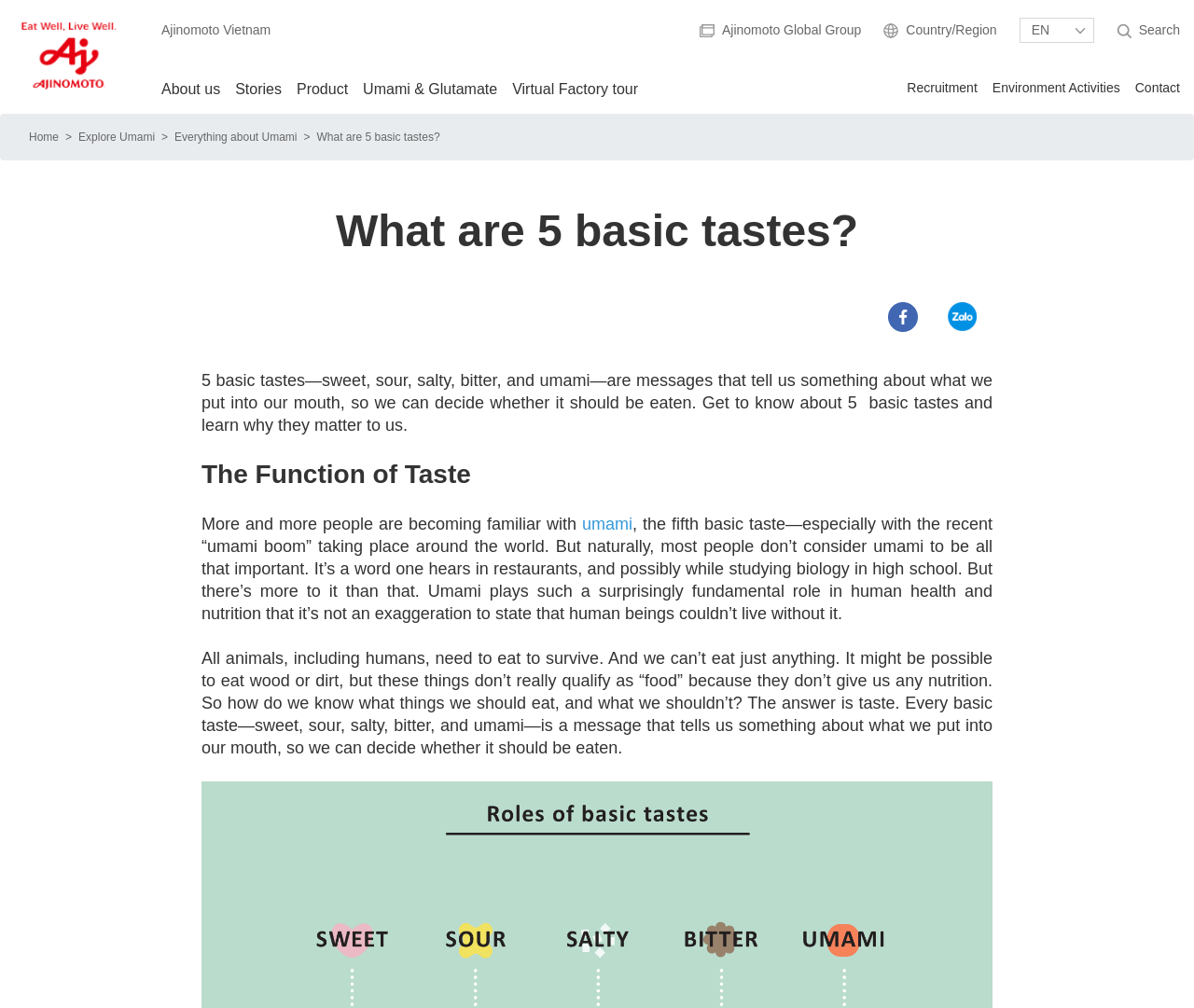Could you provide the bounding box coordinates for the portion of the screen to click to complete this instruction: "Visit the 'Umami & Glutamate' page"?

[0.304, 0.078, 0.417, 0.113]